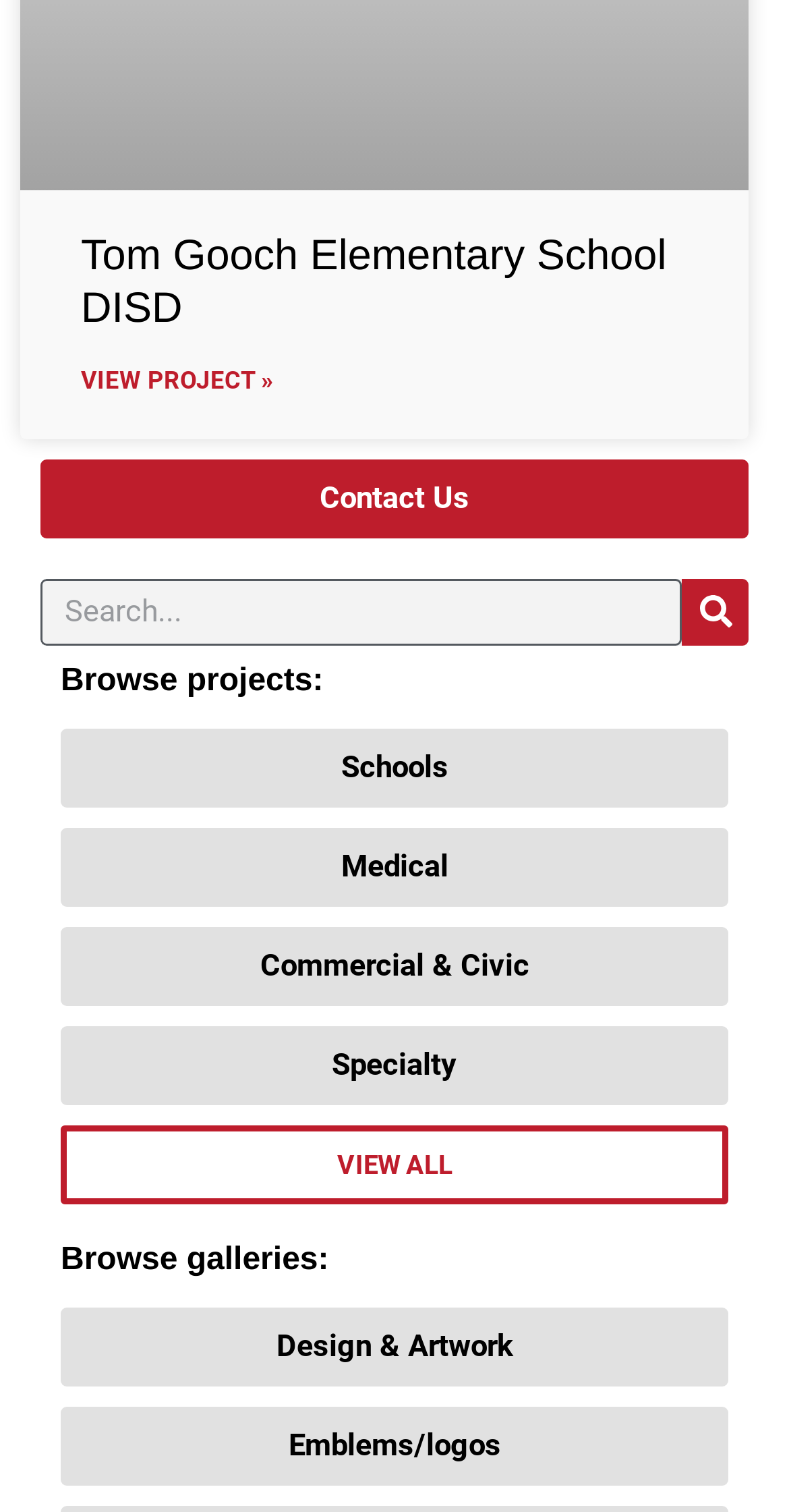Is there a search function on the page?
Based on the image, please offer an in-depth response to the question.

A search function can be found on the page, which consists of a search box and a search button. The search box is labeled 'Search' and the search button is an image with no alt text.